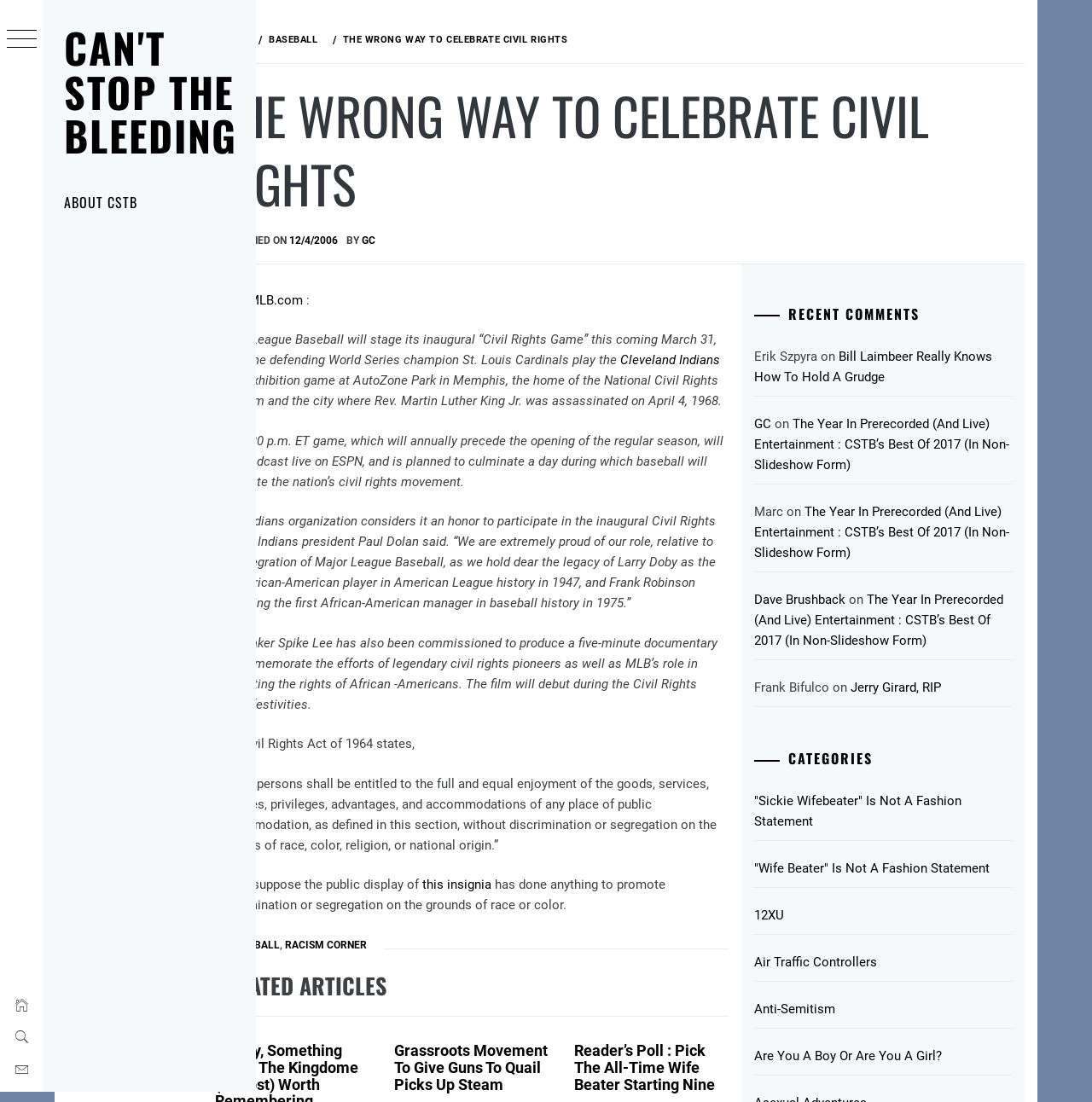Given the element description About CSTB, predict the bounding box coordinates for the UI element in the webpage screenshot. The format should be (top-left x, top-left y, bottom-right x, bottom-right y), and the values should be between 0 and 1.

[0.039, 0.166, 0.234, 0.2]